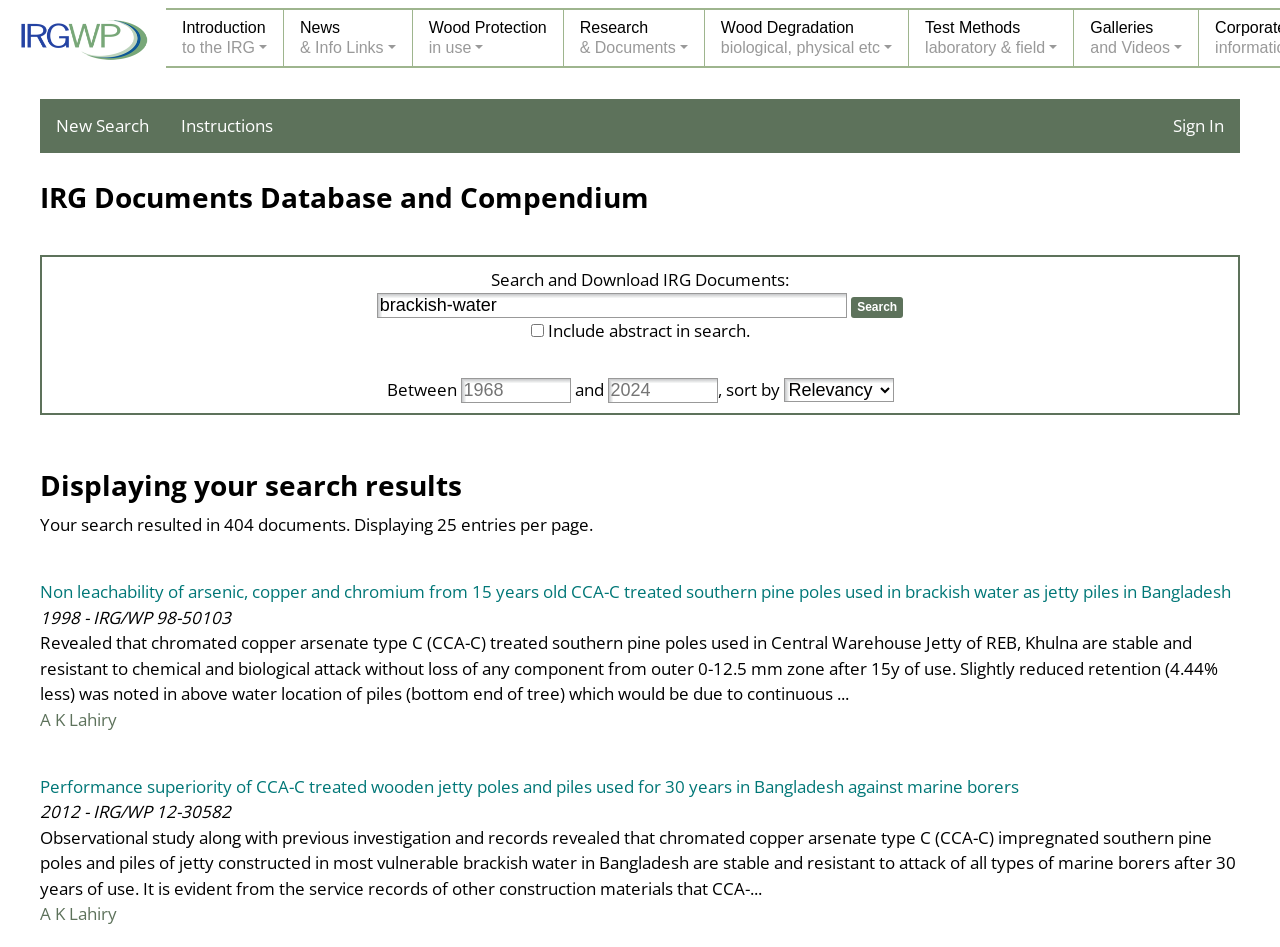What is the author of the document 'Performance superiority of CCA-C treated wooden jetty poles and piles used for 30 years in Bangladesh against marine borers'?
Look at the image and respond with a one-word or short phrase answer.

A K Lahiry